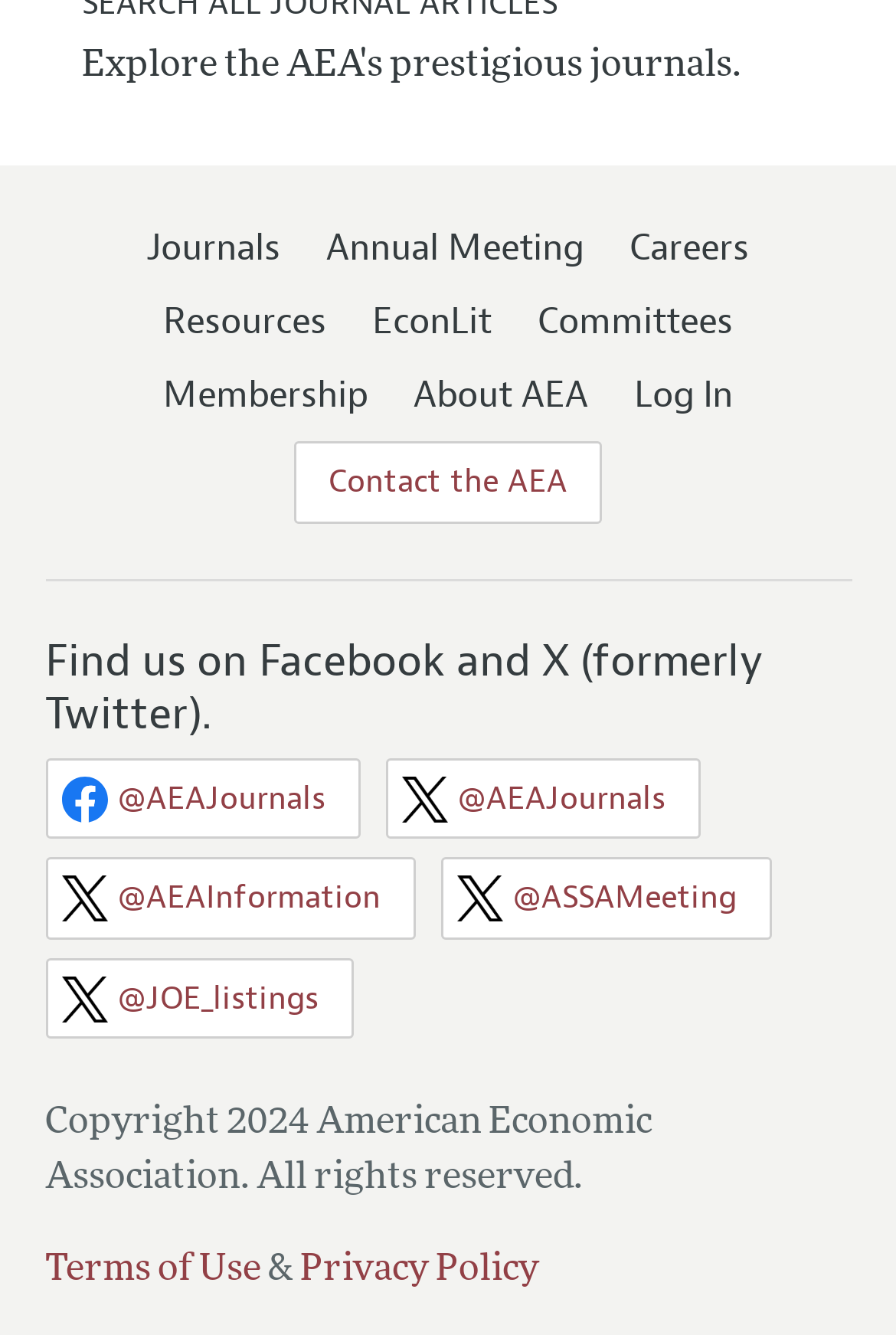Please find the bounding box coordinates in the format (top-left x, top-left y, bottom-right x, bottom-right y) for the given element description. Ensure the coordinates are floating point numbers between 0 and 1. Description: Contact the AEA

[0.328, 0.331, 0.672, 0.392]